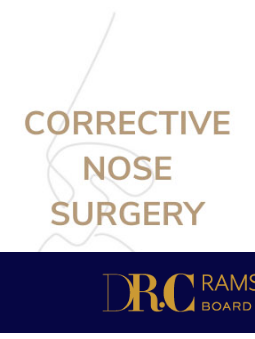Provide an in-depth description of the image you see.

The image prominently features the phrase "CORRECTIVE NOSE SURGERY," rendered in a stylish, modern font. This text is centrally positioned in a light color, which contrasts sharply against a simple background, enhancing readability. Below the text, the image includes a bold, dark blue band showcasing the initials "D.R.C" in gold, alongside the word "RAMS" and the term "BOARD," suggesting a professional association related to surgical services. Together, these elements convey a sense of expertise and specialization in corrective nasal procedures, likely appealing to potential patients seeking surgical options.